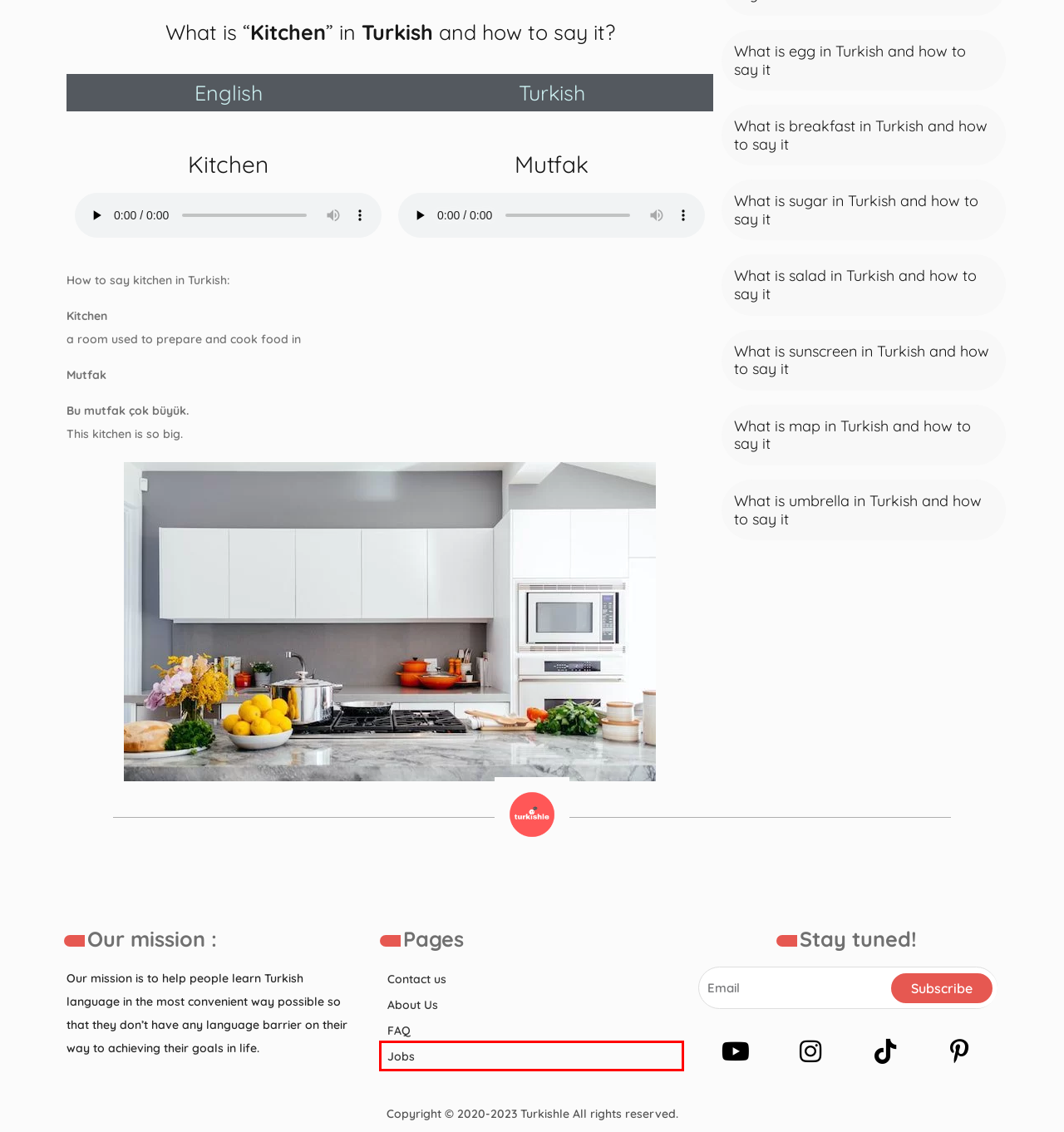Observe the webpage screenshot and focus on the red bounding box surrounding a UI element. Choose the most appropriate webpage description that corresponds to the new webpage after clicking the element in the bounding box. Here are the candidates:
A. What is meat in Turkish and how to say it - Learn Turkish easily! | Turkishle
B. What is sunscreen in Turkish and how to say it - Learn Turkish easily! | Turkishle
C. general questions
D. Jobs - Learn Turkish Online - Turkishle
E. What is cheese in Turkish and how to say it - Learn Turkish easily! | Turkishle
F. What is salad in Turkish and how to say it - Learn Turkish Online - Turkishle
G. What is sugar in Turkish and how to say it - Learn Turkish Online - Turkishle
H. About Us - Learn Turkish Online - Turkishle

D